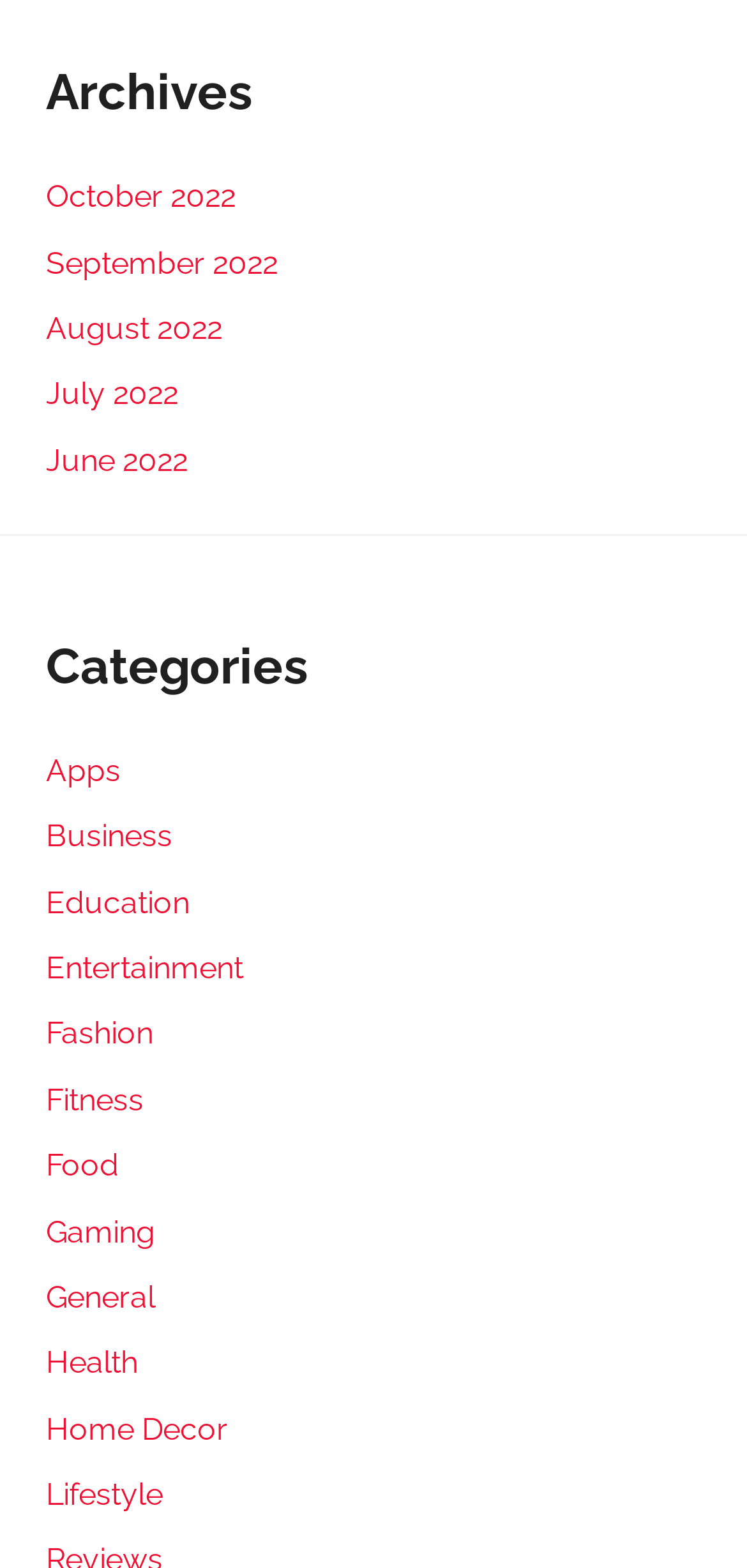Find the bounding box coordinates of the element's region that should be clicked in order to follow the given instruction: "browse categories for Entertainment". The coordinates should consist of four float numbers between 0 and 1, i.e., [left, top, right, bottom].

[0.062, 0.606, 0.326, 0.629]